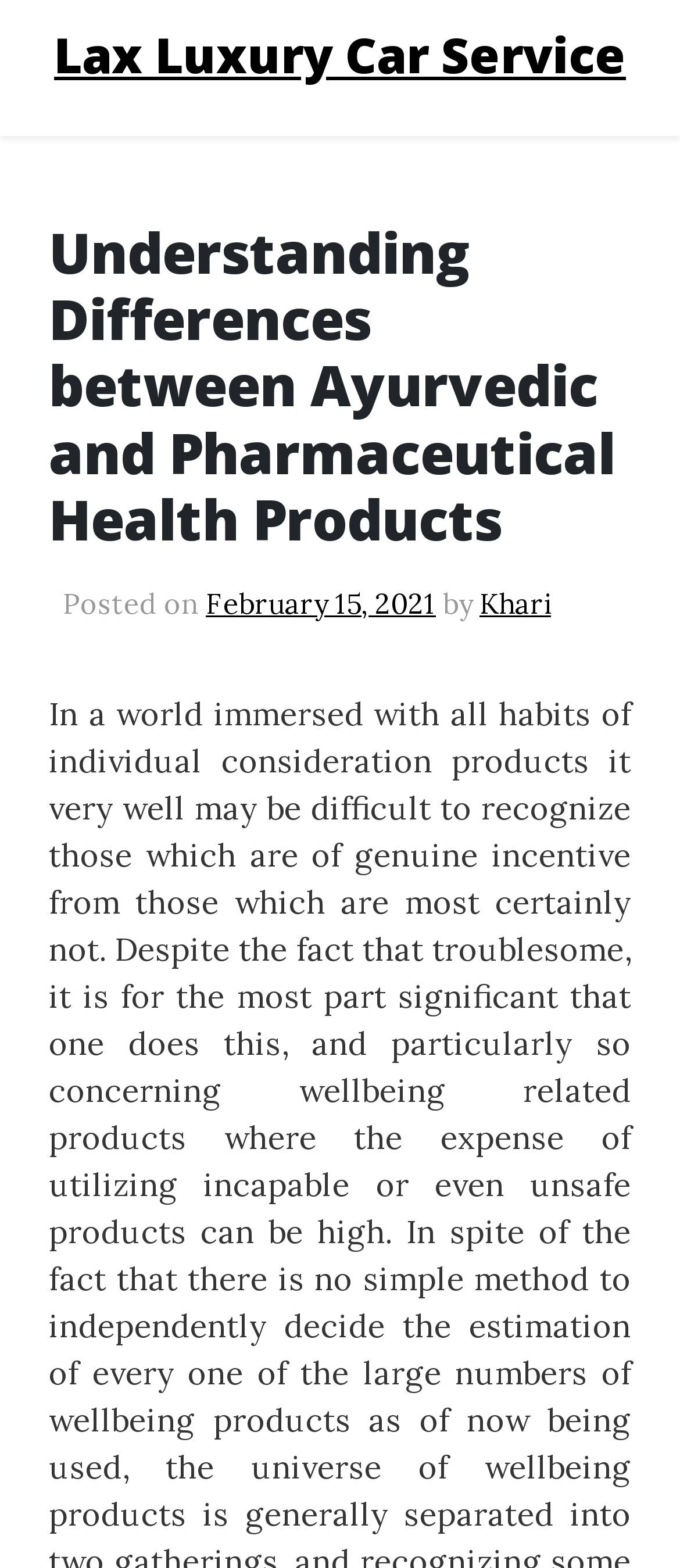Determine the bounding box for the UI element as described: "Open Menu". The coordinates should be represented as four float numbers between 0 and 1, formatted as [left, top, right, bottom].

None